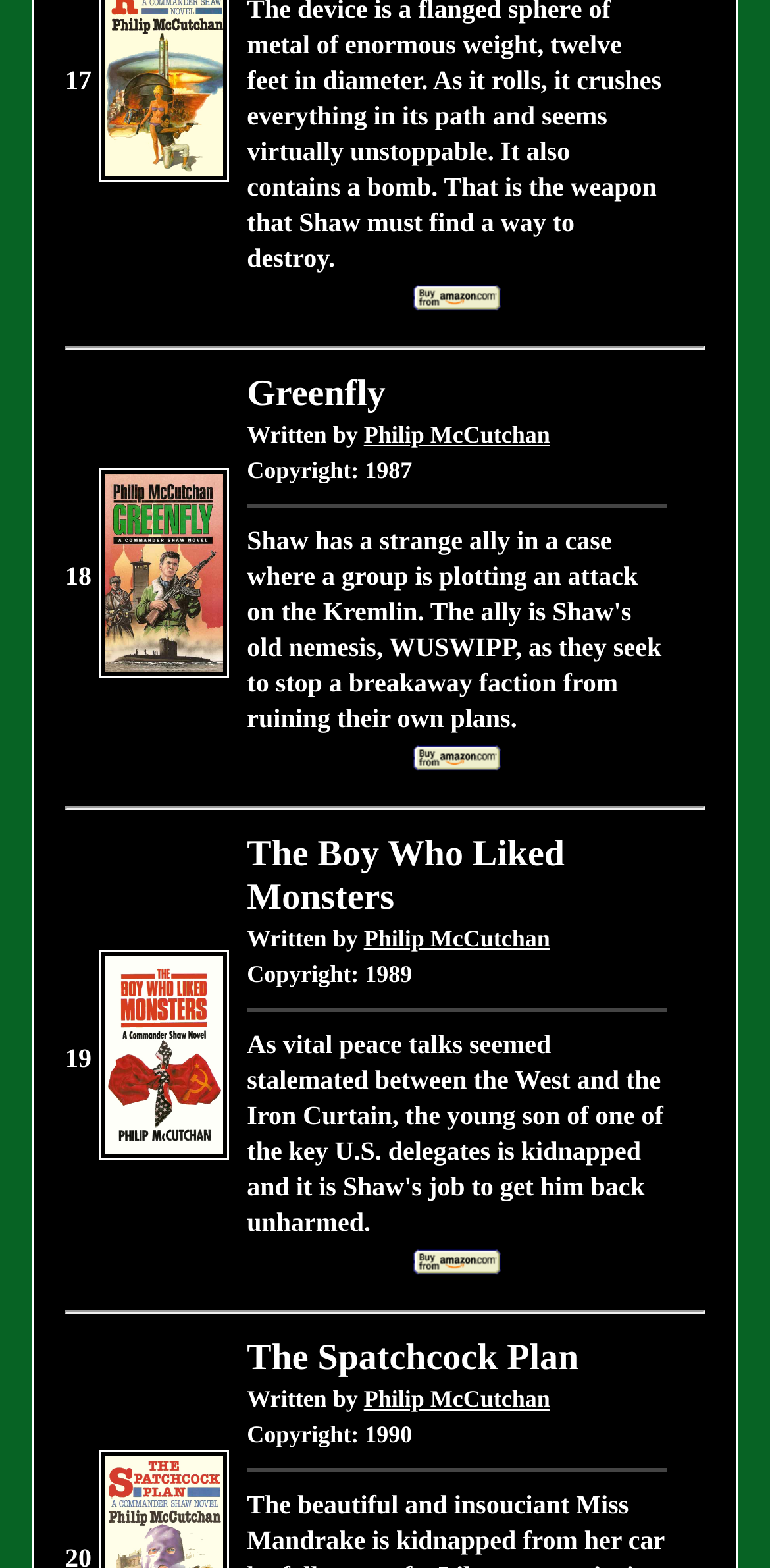Provide the bounding box coordinates of the section that needs to be clicked to accomplish the following instruction: "Explore the 'Love God' category."

None